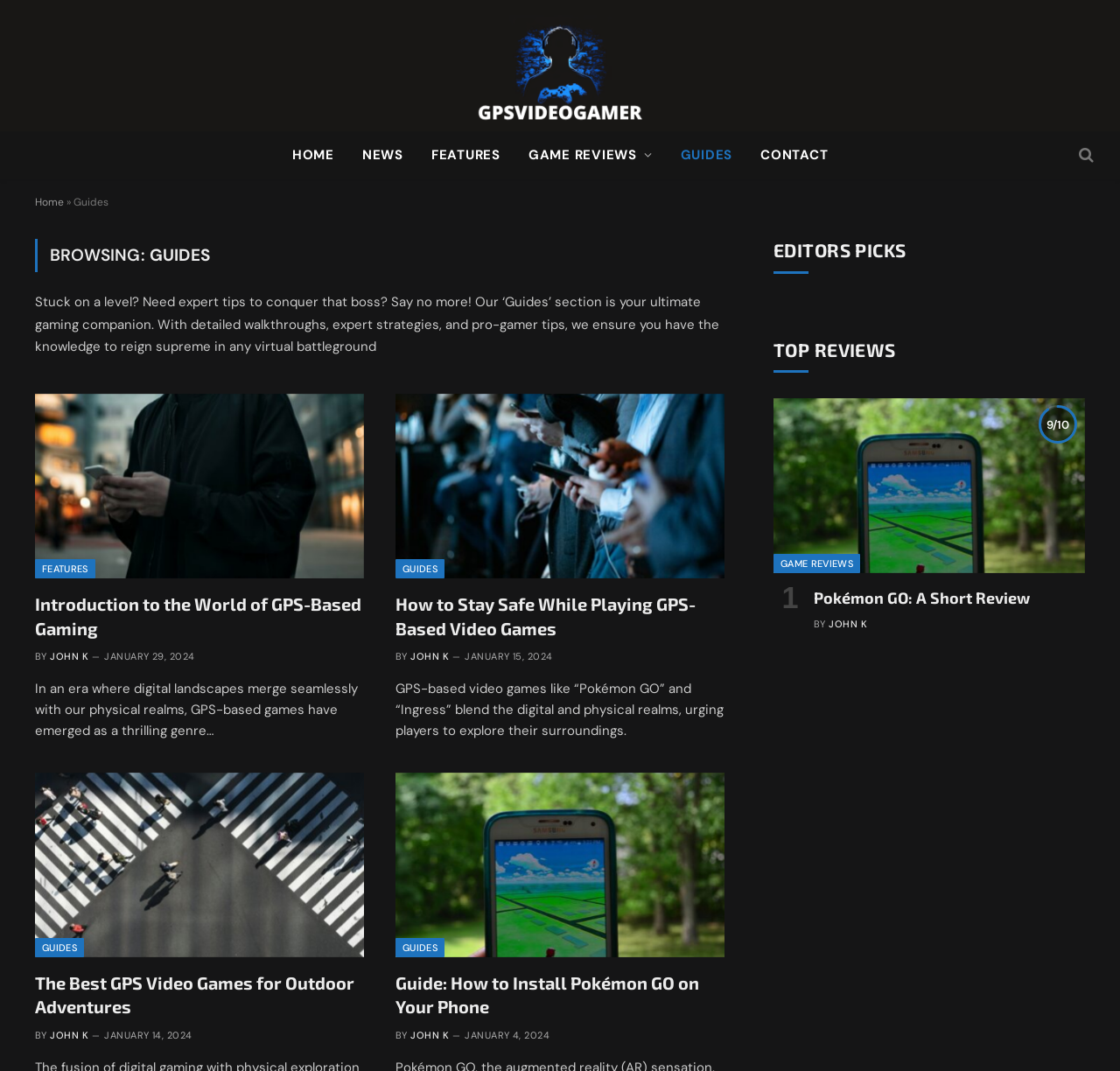Reply to the question with a single word or phrase:
What type of games are featured in this webpage?

GPS-based games